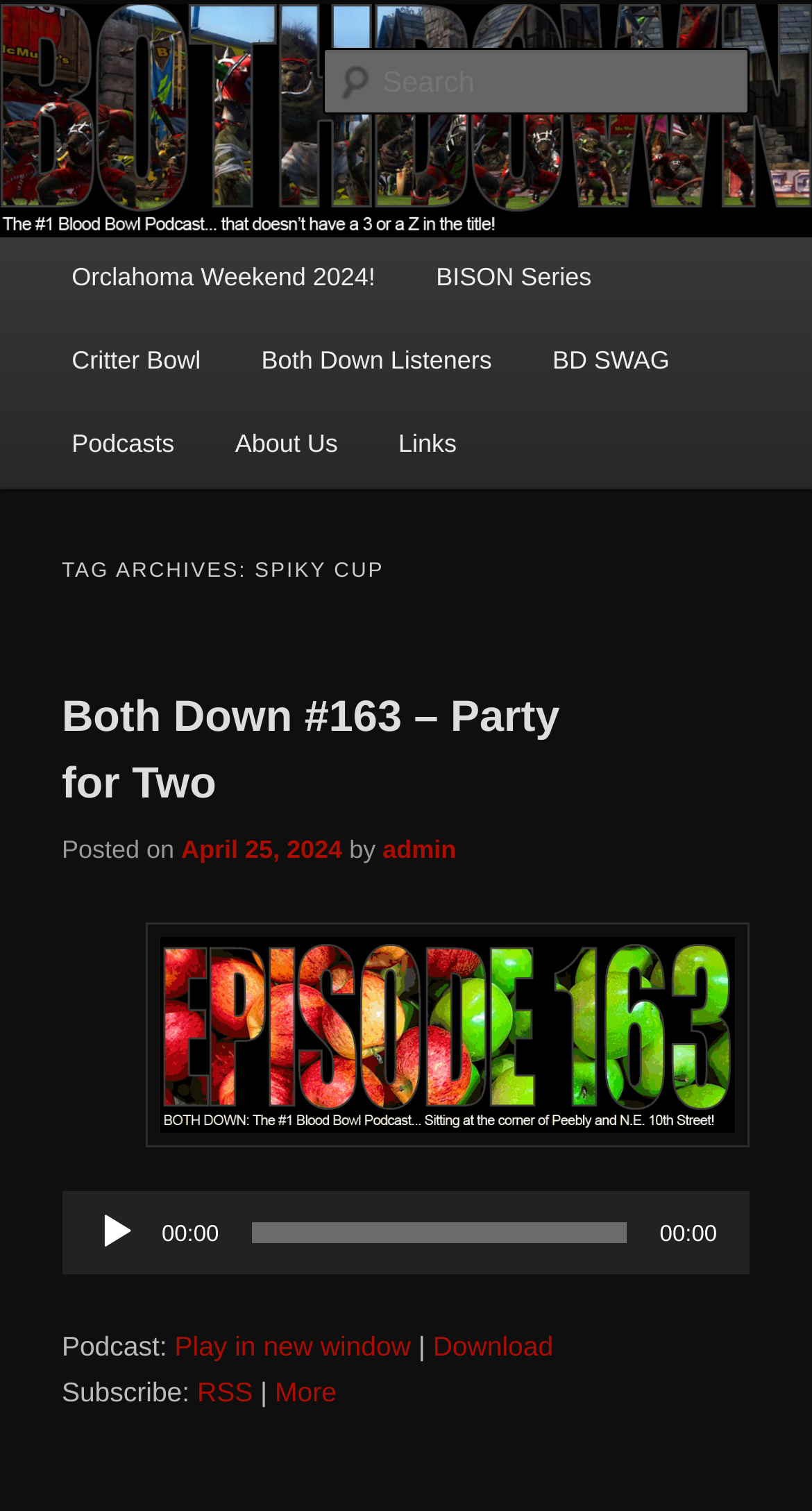Explain in detail what you observe on this webpage.

The webpage is about the "Spiky Cup" and "BOTH DOWN", a Blood Bowl podcast hosted by Gingers. At the top, there is a heading "BOTH DOWN" and a link with the same text, which is also an image. Below this, there is a heading "The #1 Blood Bowl Podcast…. hosted by Gingers!".

On the left side, there is a main menu with links to "Orclahoma Weekend 2024!", "BISON Series", "Critter Bowl", "Both Down Listeners", "BD SWAG", "Podcasts", "About Us", and "Links". 

In the middle of the page, there is a search box with a label "Search". Below the search box, there is a section with a heading "TAG ARCHIVES: SPIKY CUP". This section contains a list of podcast episodes, including "Both Down #163 – Party for Two", which has a link to the episode, a posting date "April 25, 2024", and an author "admin". 

Below the episode list, there is an audio player with a play button, a timer, and a time slider. The audio player also has links to play in a new window and download the episode. Additionally, there are links to subscribe to the podcast via RSS and more options.

Overall, the webpage is a podcast page with a focus on Blood Bowl, featuring a main menu, search box, episode list, and audio player.